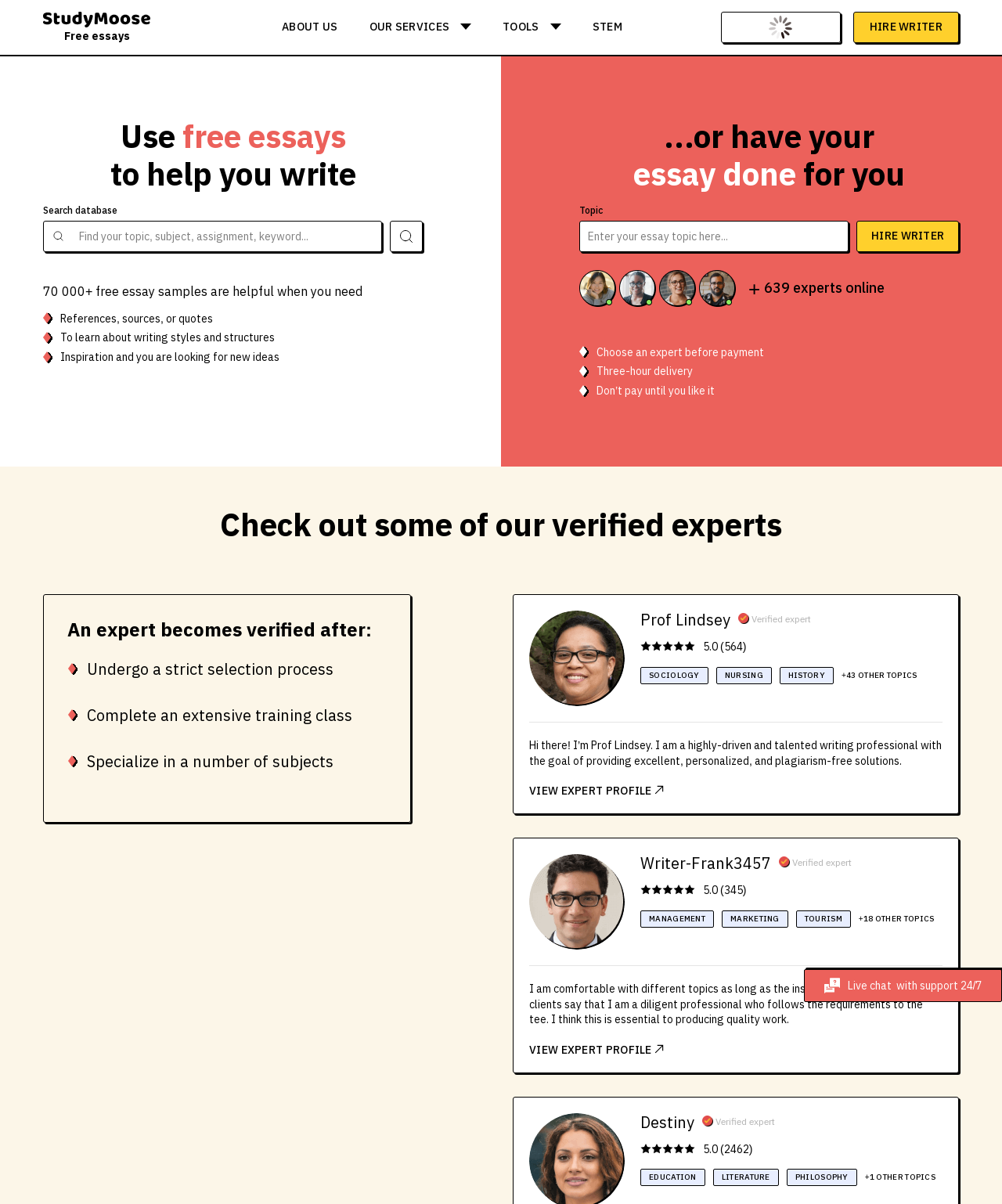Can you look at the image and give a comprehensive answer to the question:
What is the criteria for an expert to become verified?

The webpage explains that an expert becomes verified after undergoing a strict selection process, completing an extensive training class, and specializing in a number of subjects. This information is provided to give users confidence in the expertise of the verified experts.